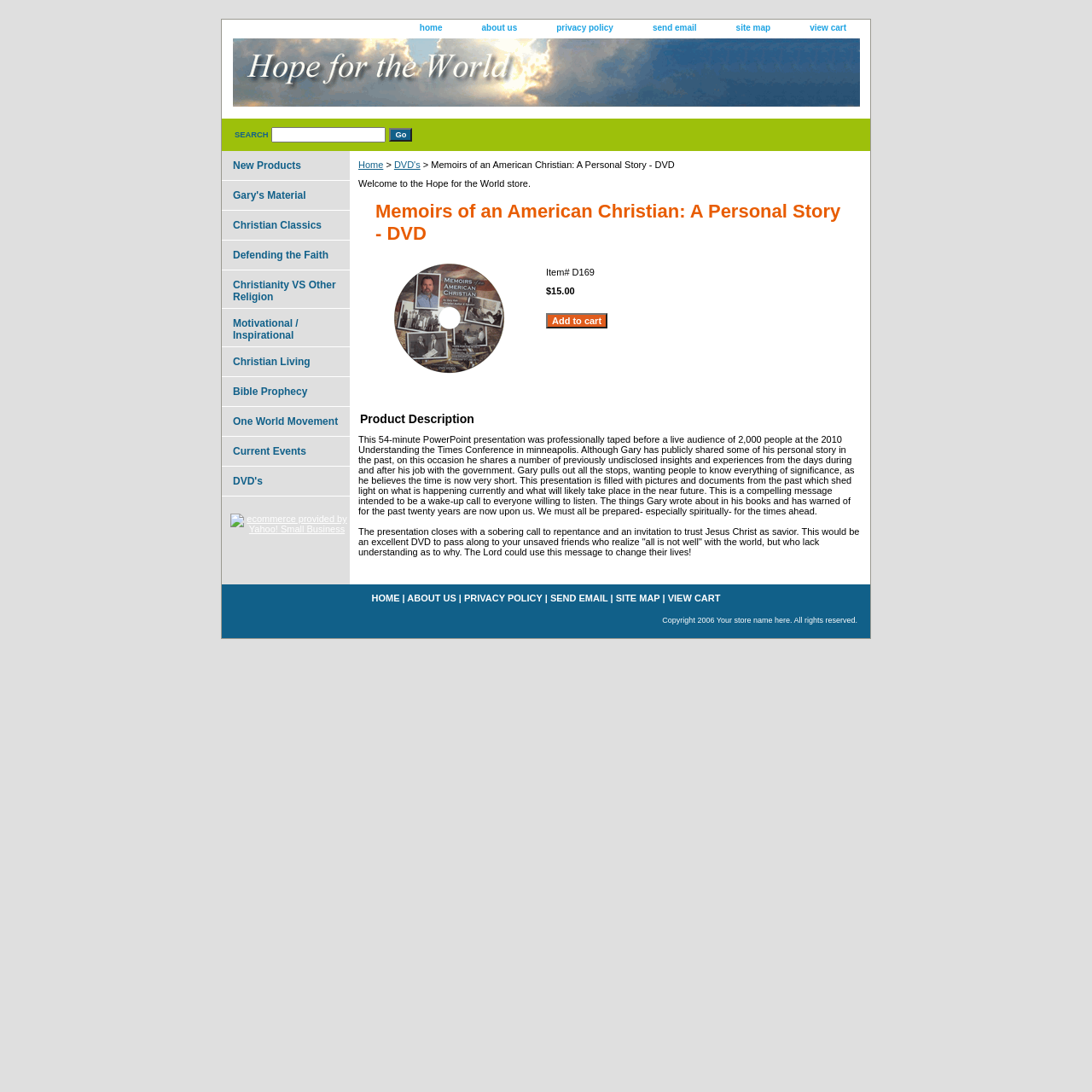Provide a one-word or one-phrase answer to the question:
How much does the DVD cost?

$15.00